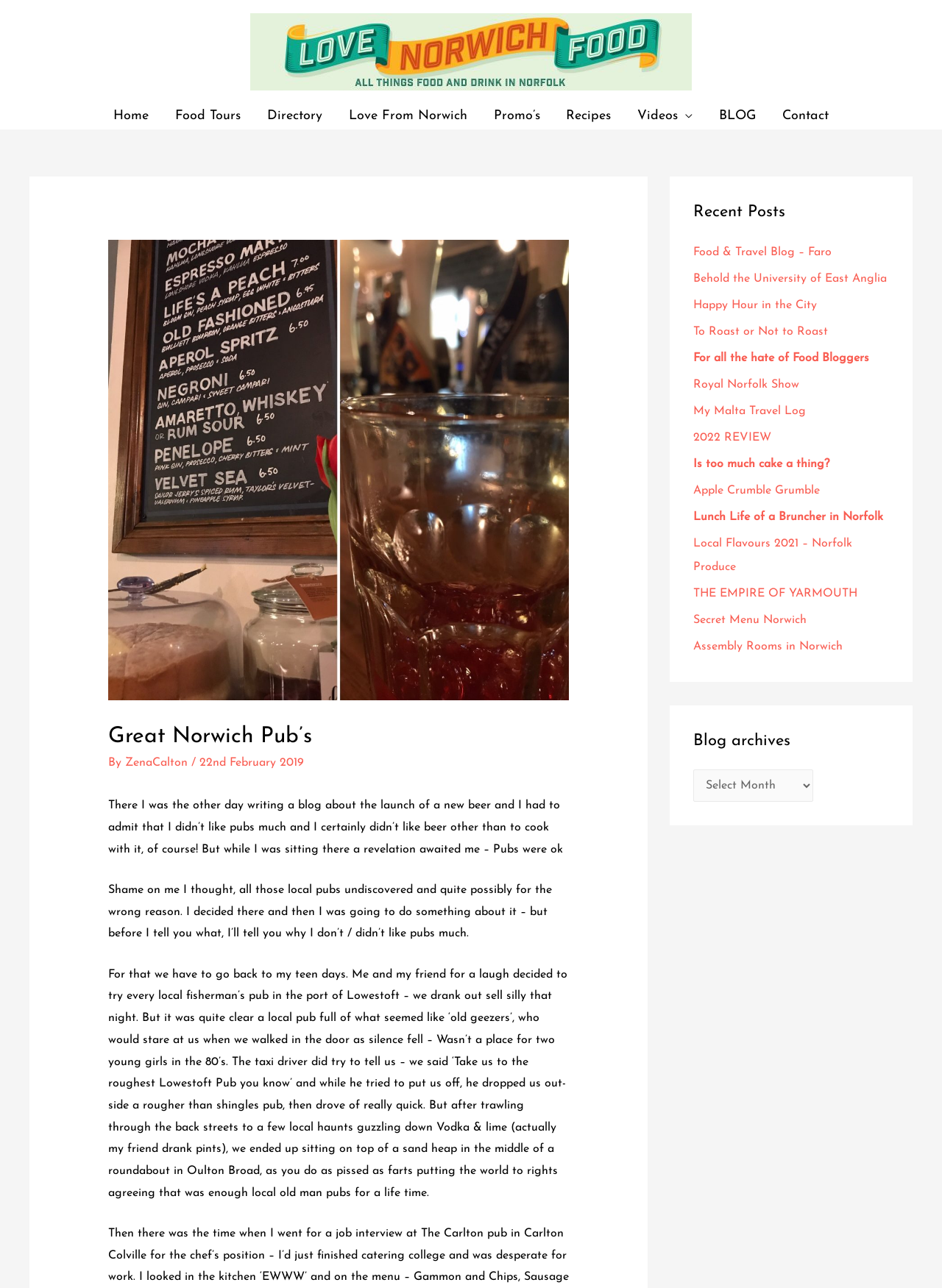Identify the main heading from the webpage and provide its text content.

Great Norwich Pub’s